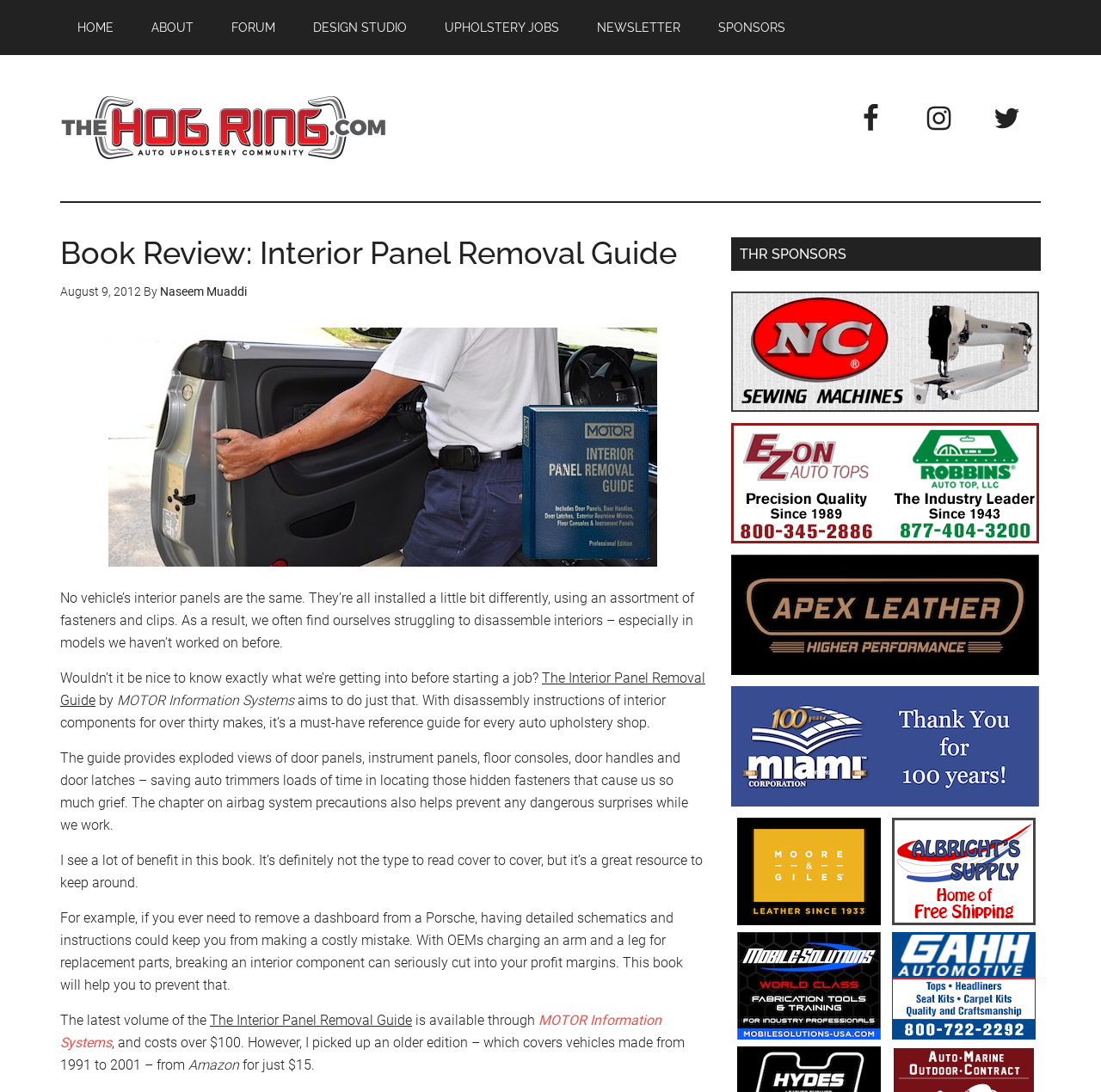Please locate the bounding box coordinates of the element that should be clicked to complete the given instruction: "Visit the 'DESIGN STUDIO' page".

[0.269, 0.0, 0.385, 0.05]